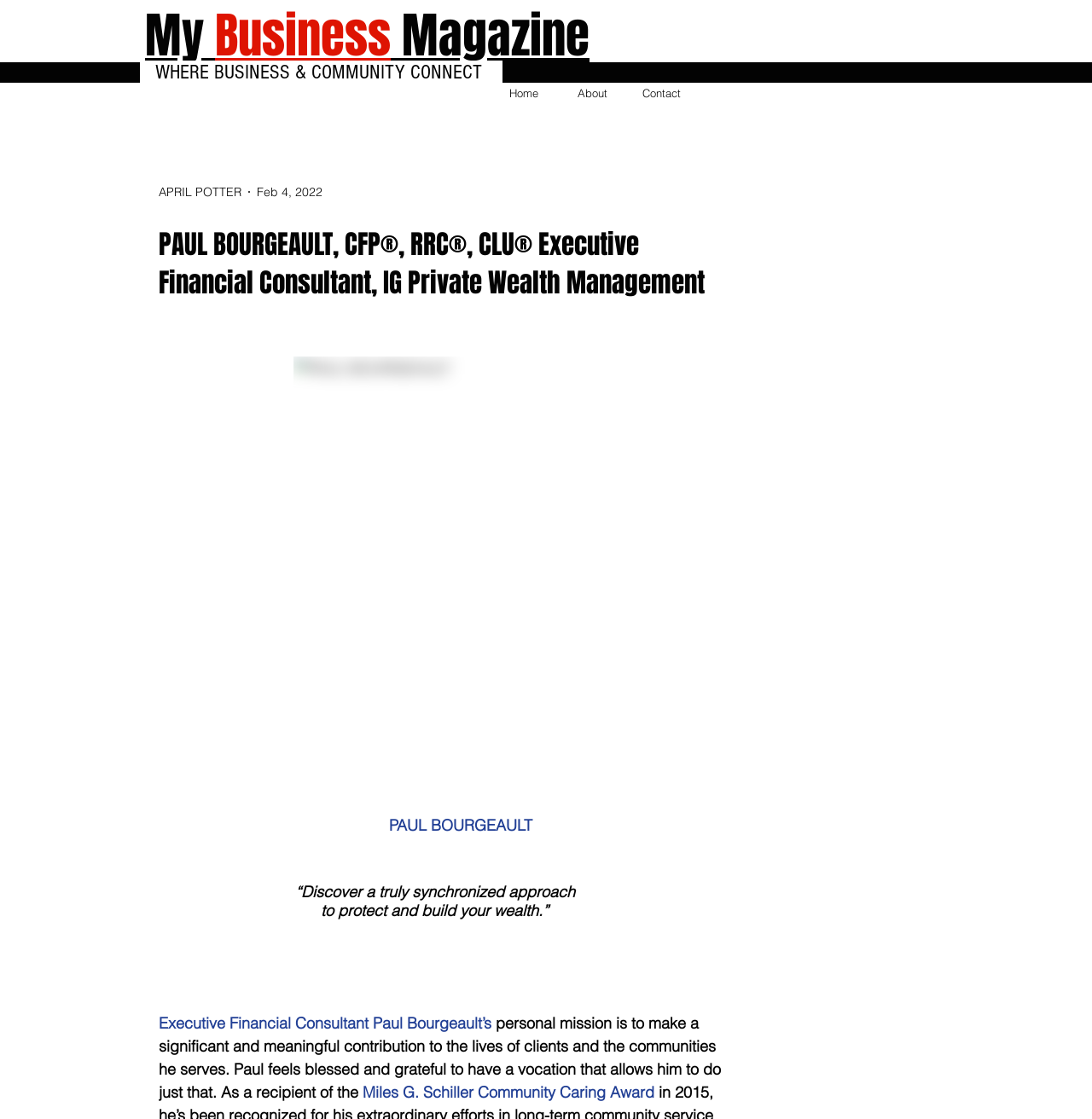Please locate and generate the primary heading on this webpage.

My Business Magazine